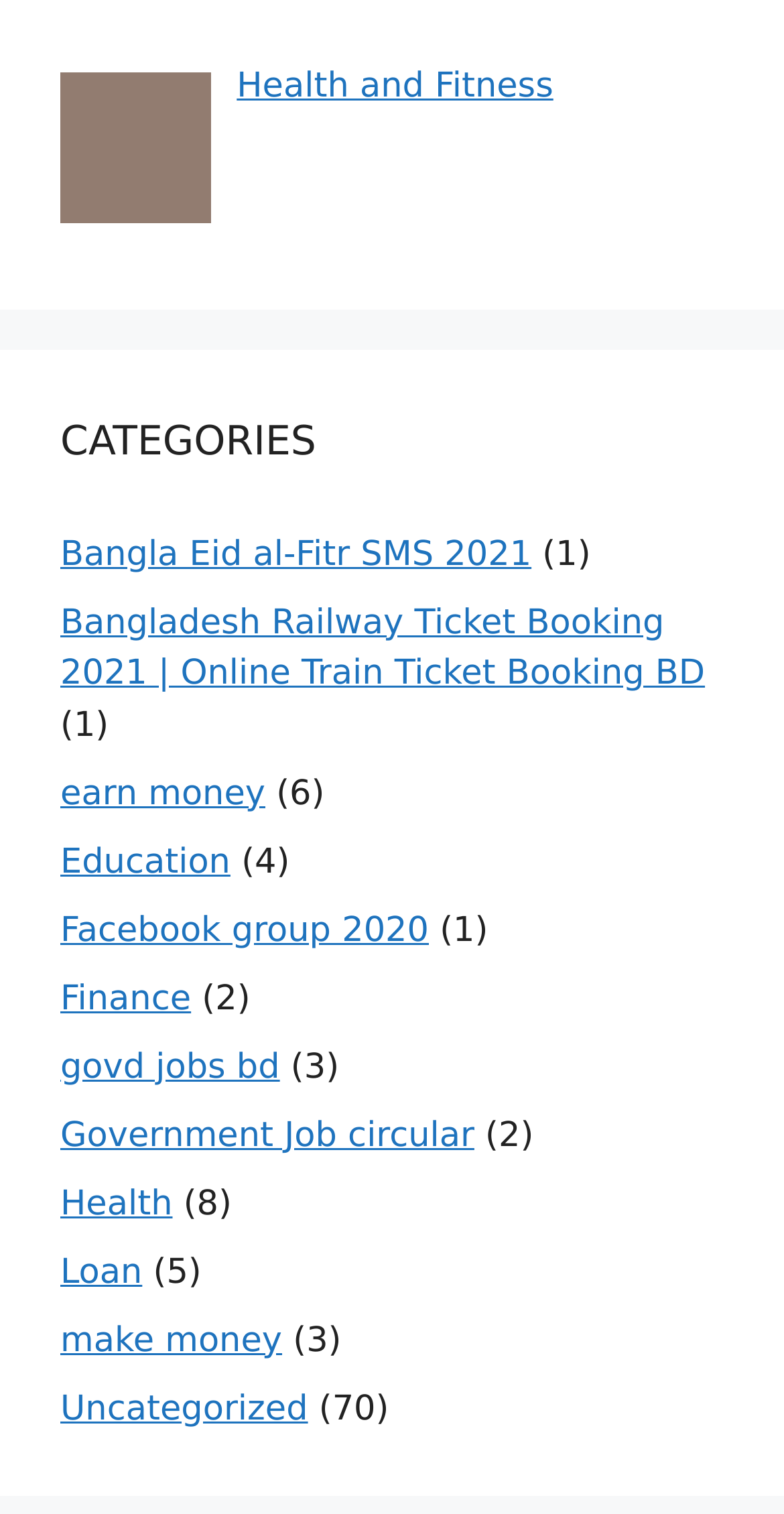Given the element description, predict the bounding box coordinates in the format (top-left x, top-left y, bottom-right x, bottom-right y). Make sure all values are between 0 and 1. Here is the element description: make money

[0.077, 0.872, 0.36, 0.899]